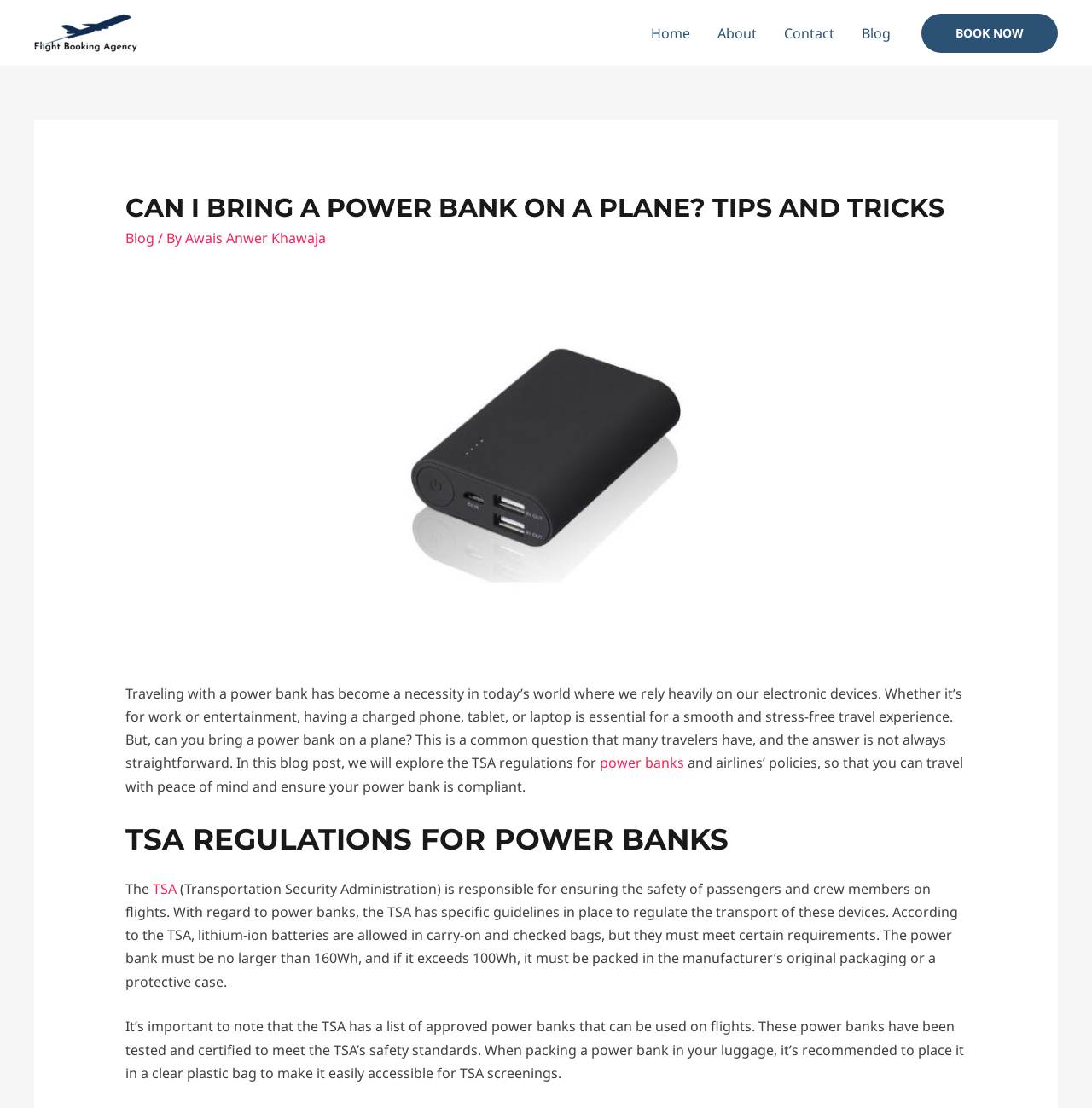What is recommended when packing a power bank in luggage?
Please answer the question with a detailed response using the information from the screenshot.

The webpage suggests that when packing a power bank in luggage, it's recommended to place it in a clear plastic bag to make it easily accessible for TSA screenings.